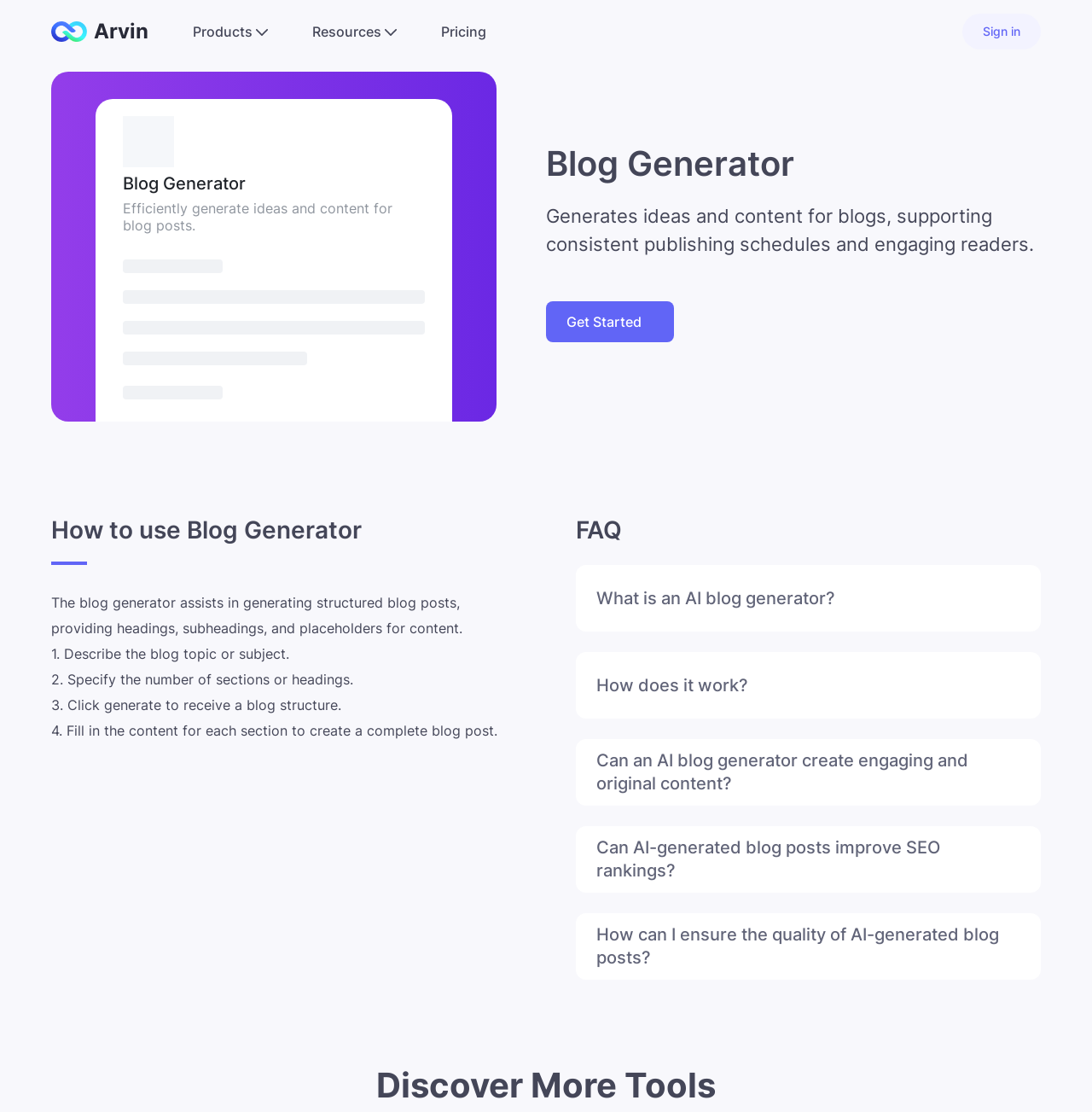Use a single word or phrase to answer the question: 
How many FAQ questions are available?

5 questions